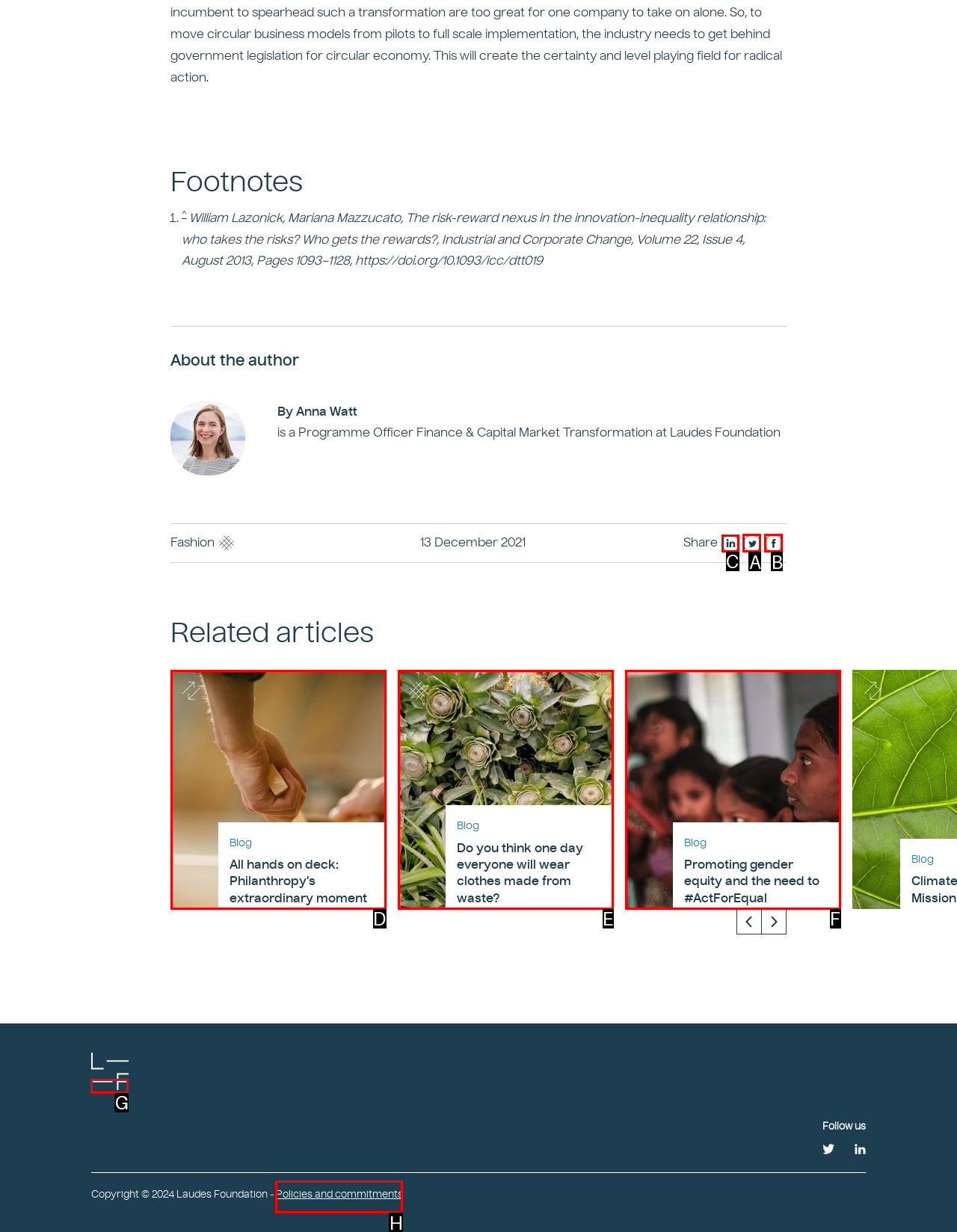Identify the correct HTML element to click for the task: Click on the link to share on LinkedIn. Provide the letter of your choice.

C